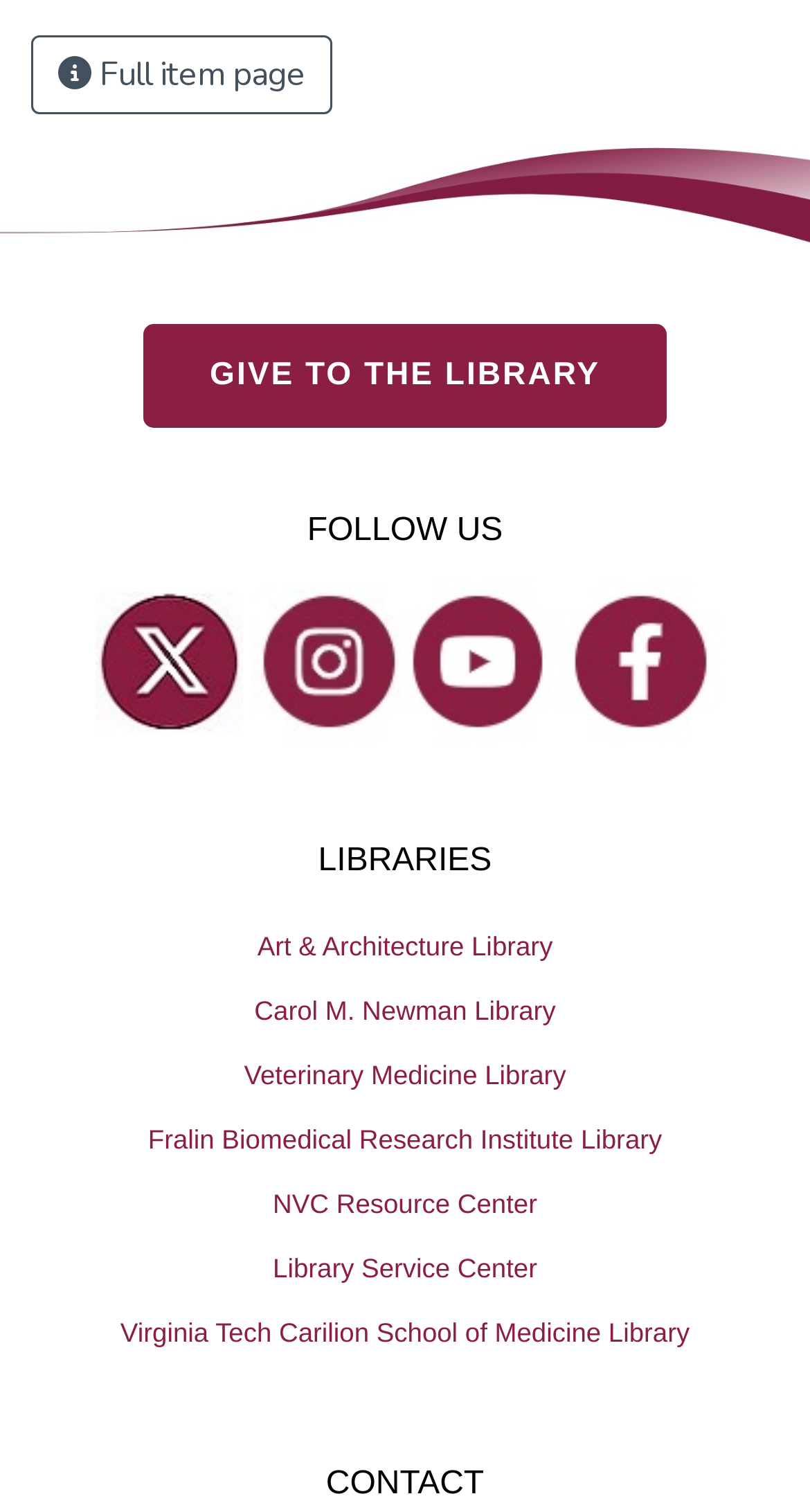Answer the question using only a single word or phrase: 
What is the last library listed?

Virginia Tech Carilion School of Medicine Library